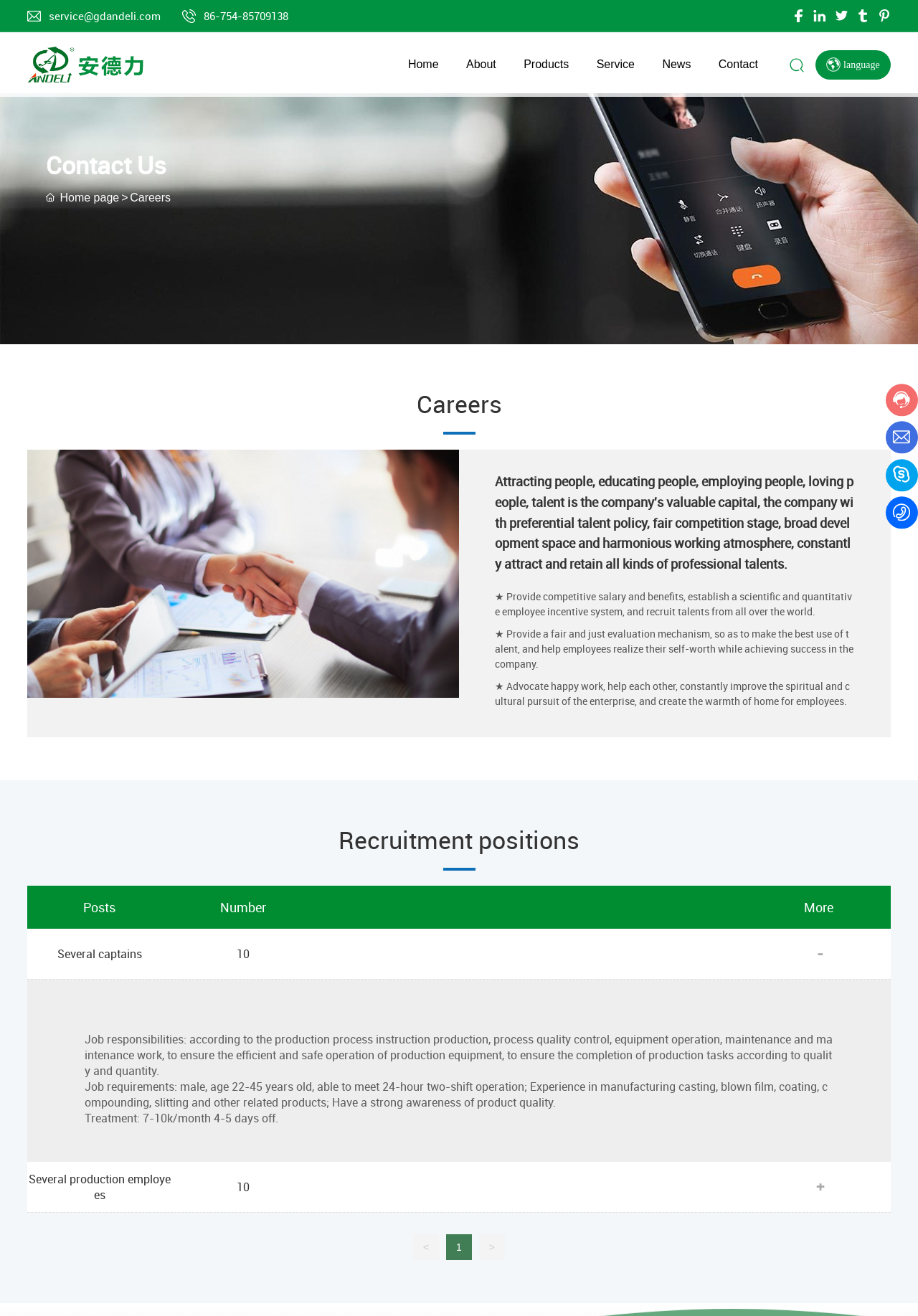How many captains are being recruited?
Please use the image to deliver a detailed and complete answer.

The webpage lists several job openings, including captains, production employees, and others, but the exact number of captains being recruited is not specified.